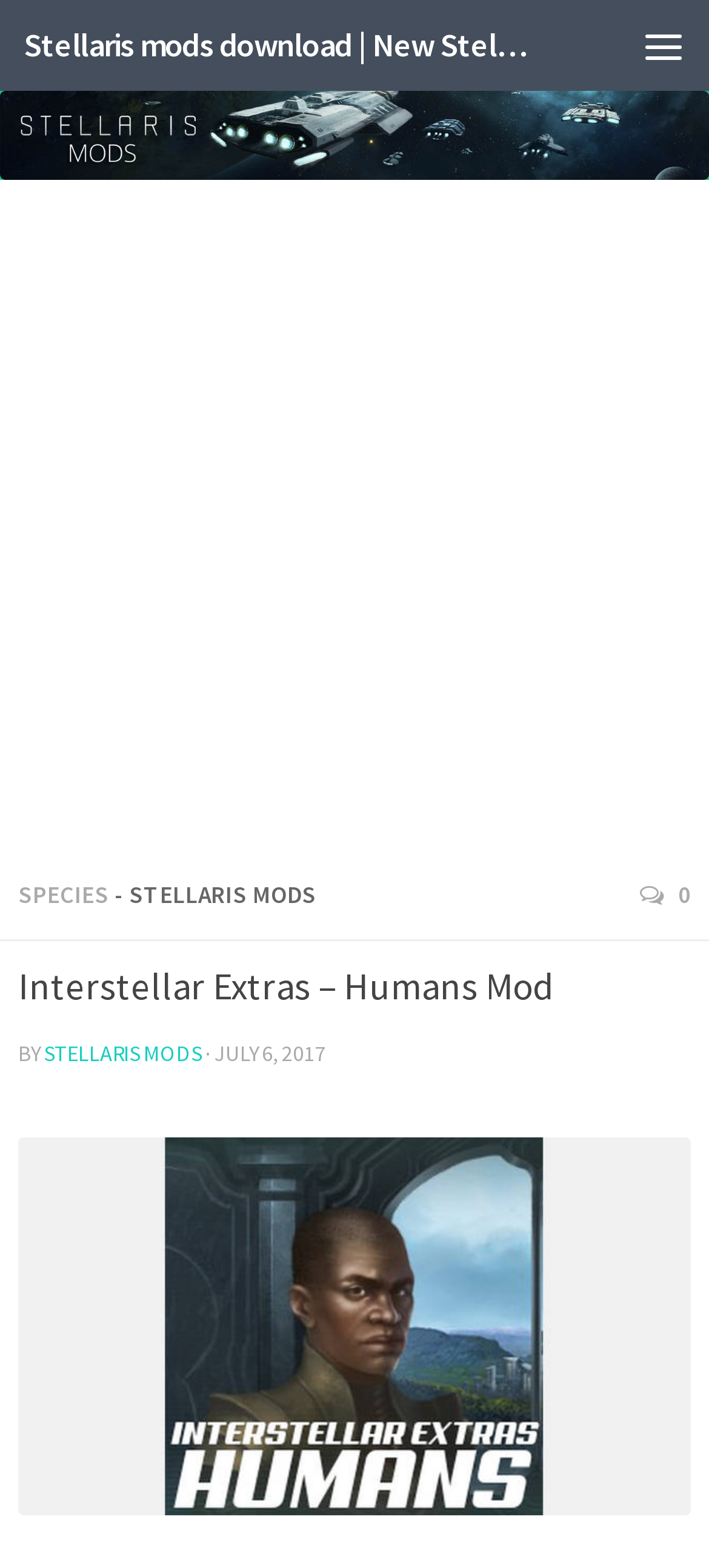What is the name of the mod featured on this webpage?
Please answer the question with a detailed response using the information from the screenshot.

The heading 'Interstellar Extras – Humans Mod' suggests that this webpage is specifically featuring a mod with this name.